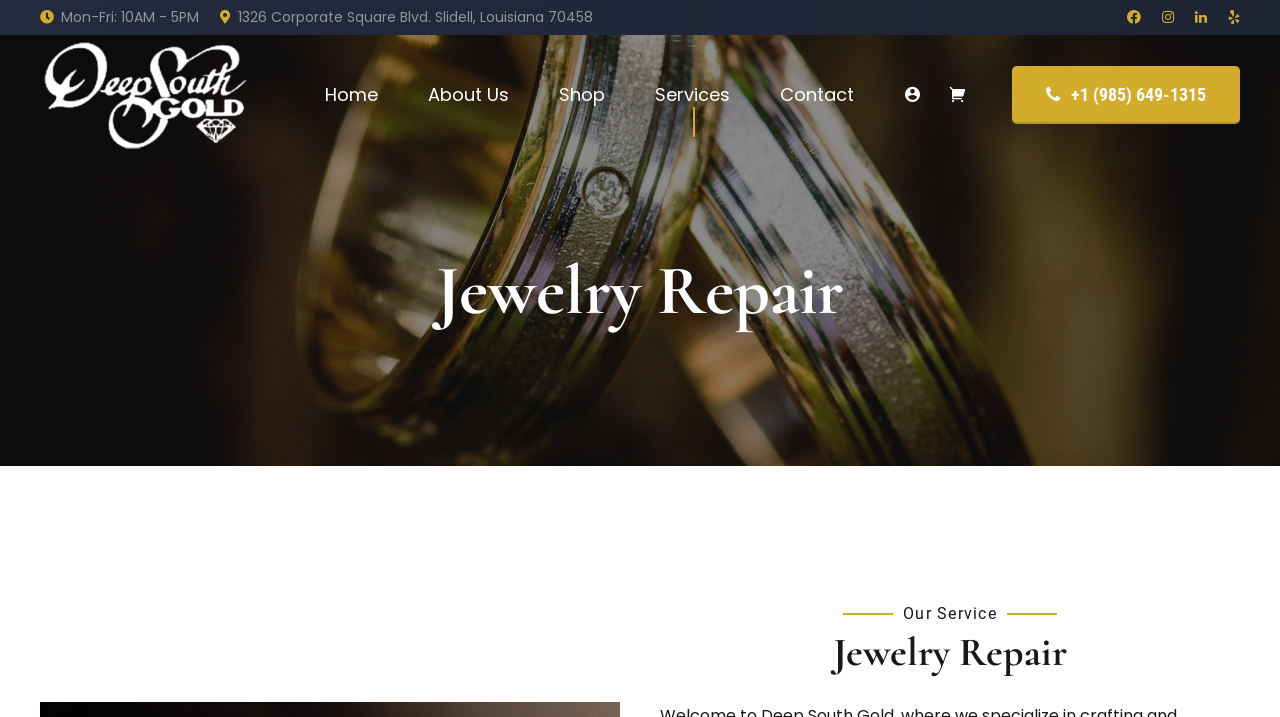Please find the bounding box coordinates of the section that needs to be clicked to achieve this instruction: "Call the phone number".

[0.791, 0.092, 0.969, 0.173]